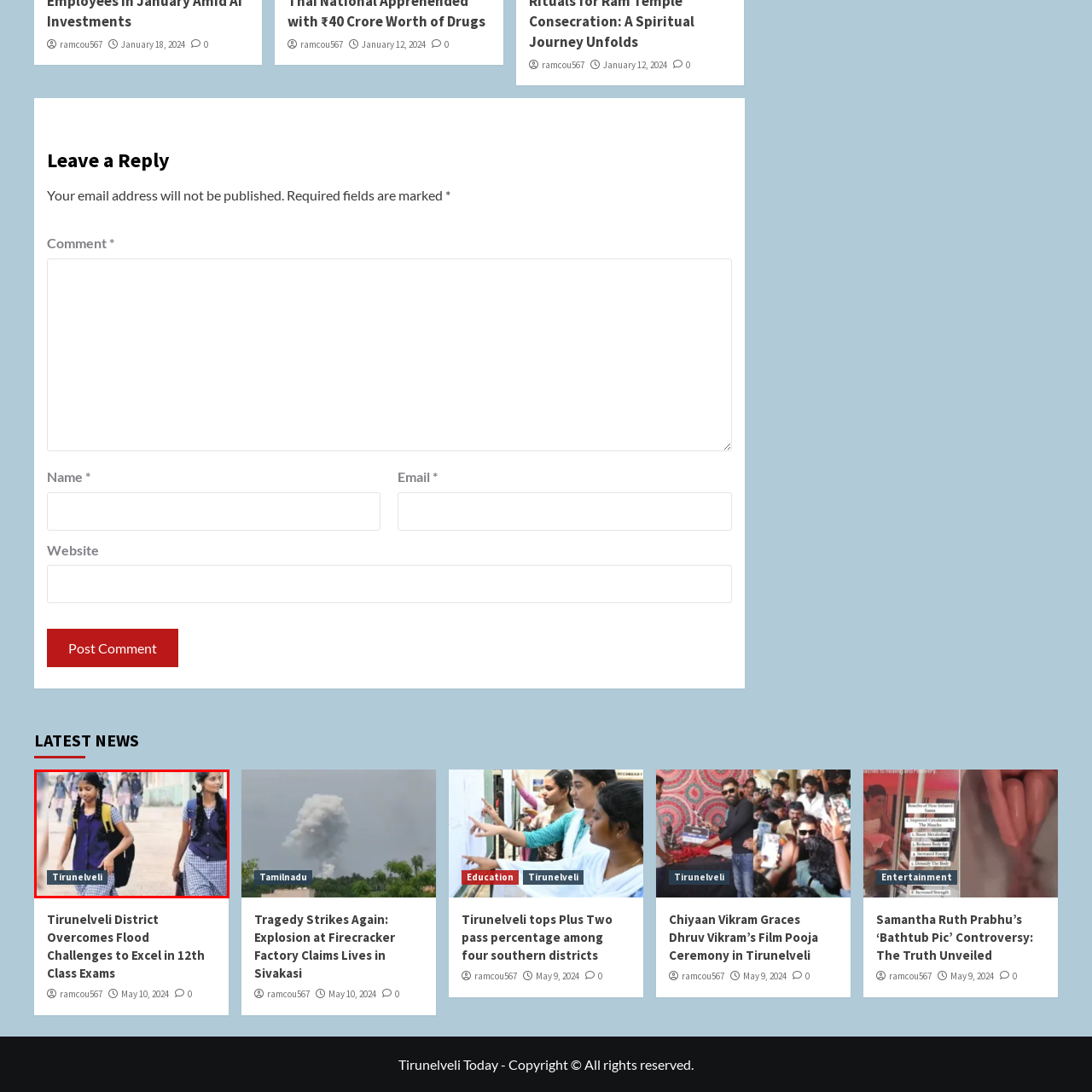What is the atmosphere around the school?
Inspect the image enclosed by the red bounding box and elaborate on your answer with as much detail as possible based on the visual cues.

The caption describes the scene as 'lively' and mentions that 'other students visible in the background' are creating a 'bustling atmosphere around the school', implying that the area is filled with energy and activity.